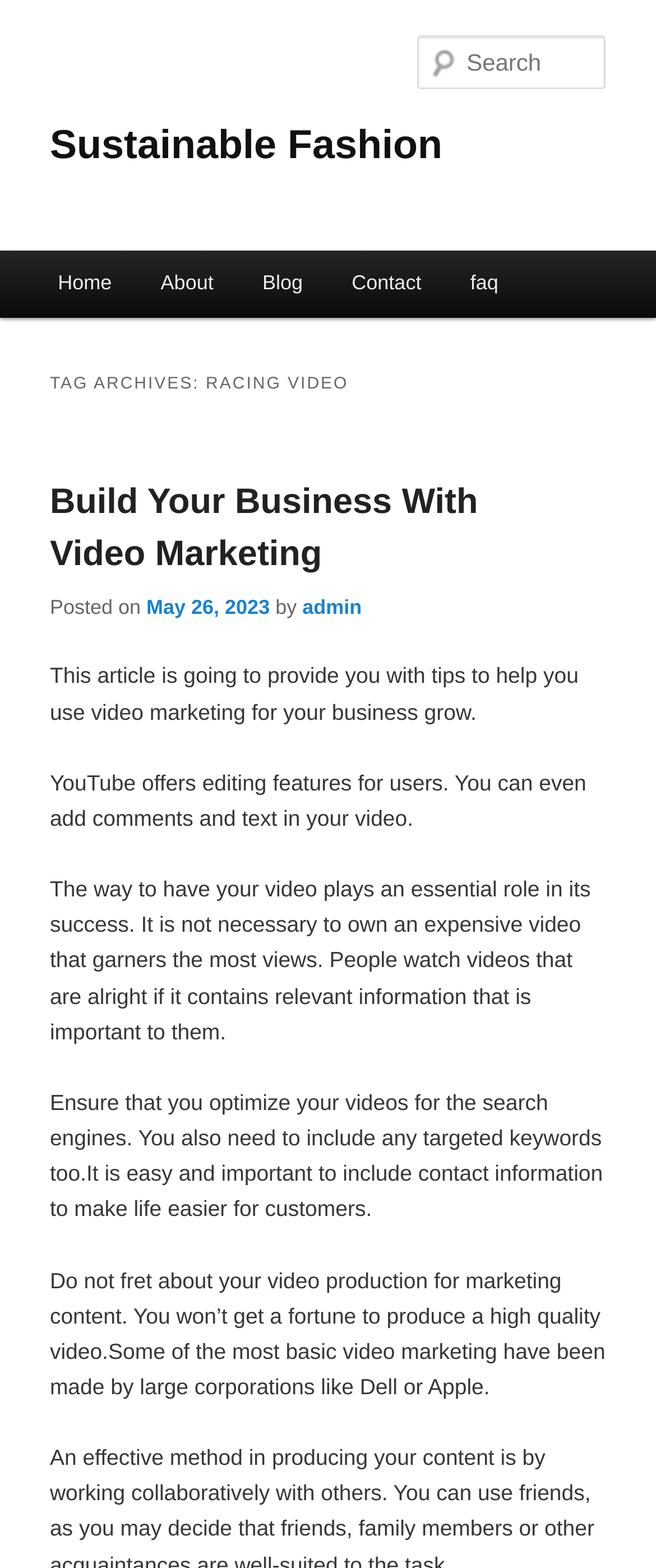What is the main topic of the webpage?
Based on the image, answer the question with as much detail as possible.

Based on the heading 'Sustainable Fashion' and the content of the webpage, it appears that the main topic of the webpage is related to sustainable fashion, but it also discusses video marketing and its application in business growth.